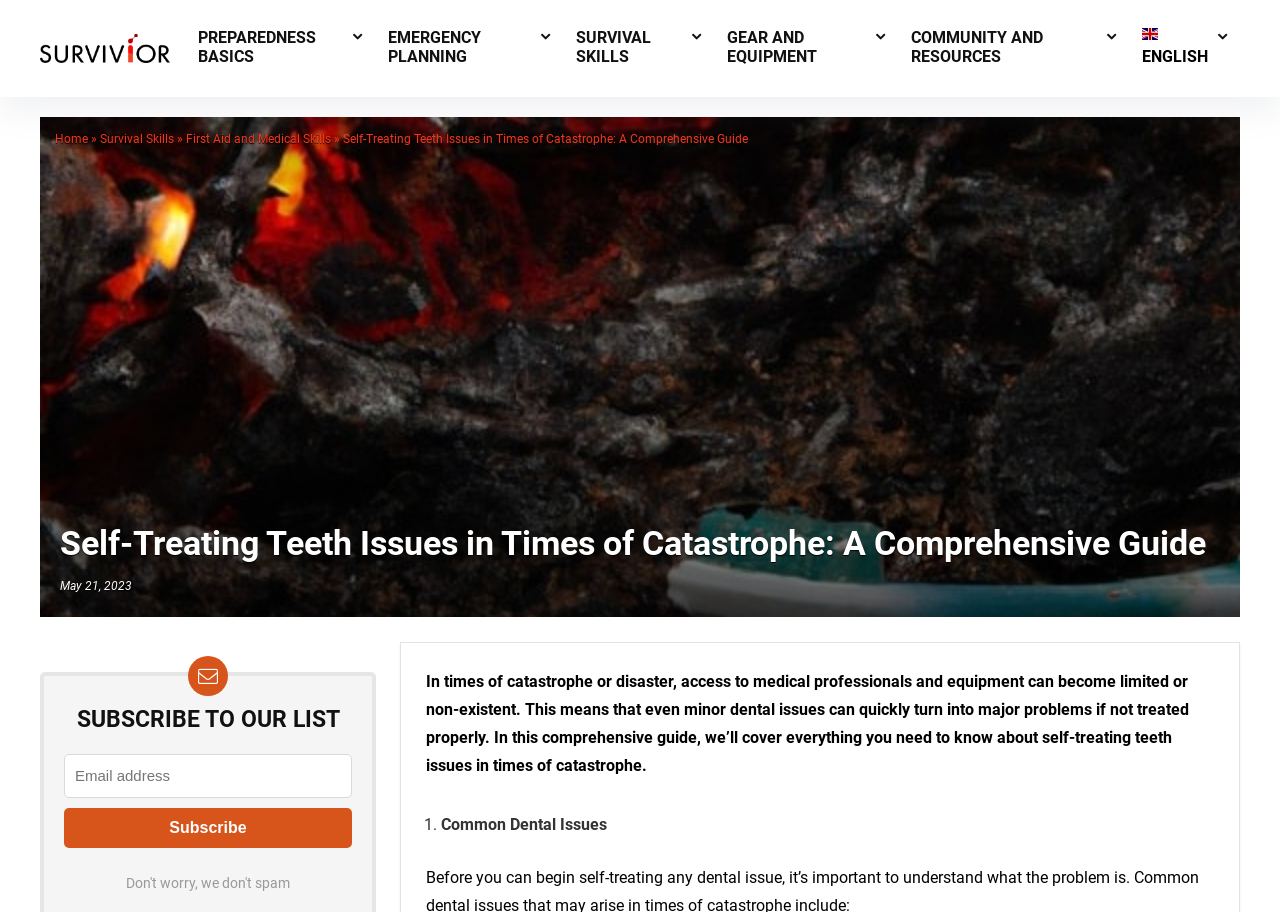Please determine the bounding box coordinates of the element's region to click for the following instruction: "Read the 'Self-Treating Teeth Issues in Times of Catastrophe: A Comprehensive Guide'".

[0.047, 0.577, 0.953, 0.614]